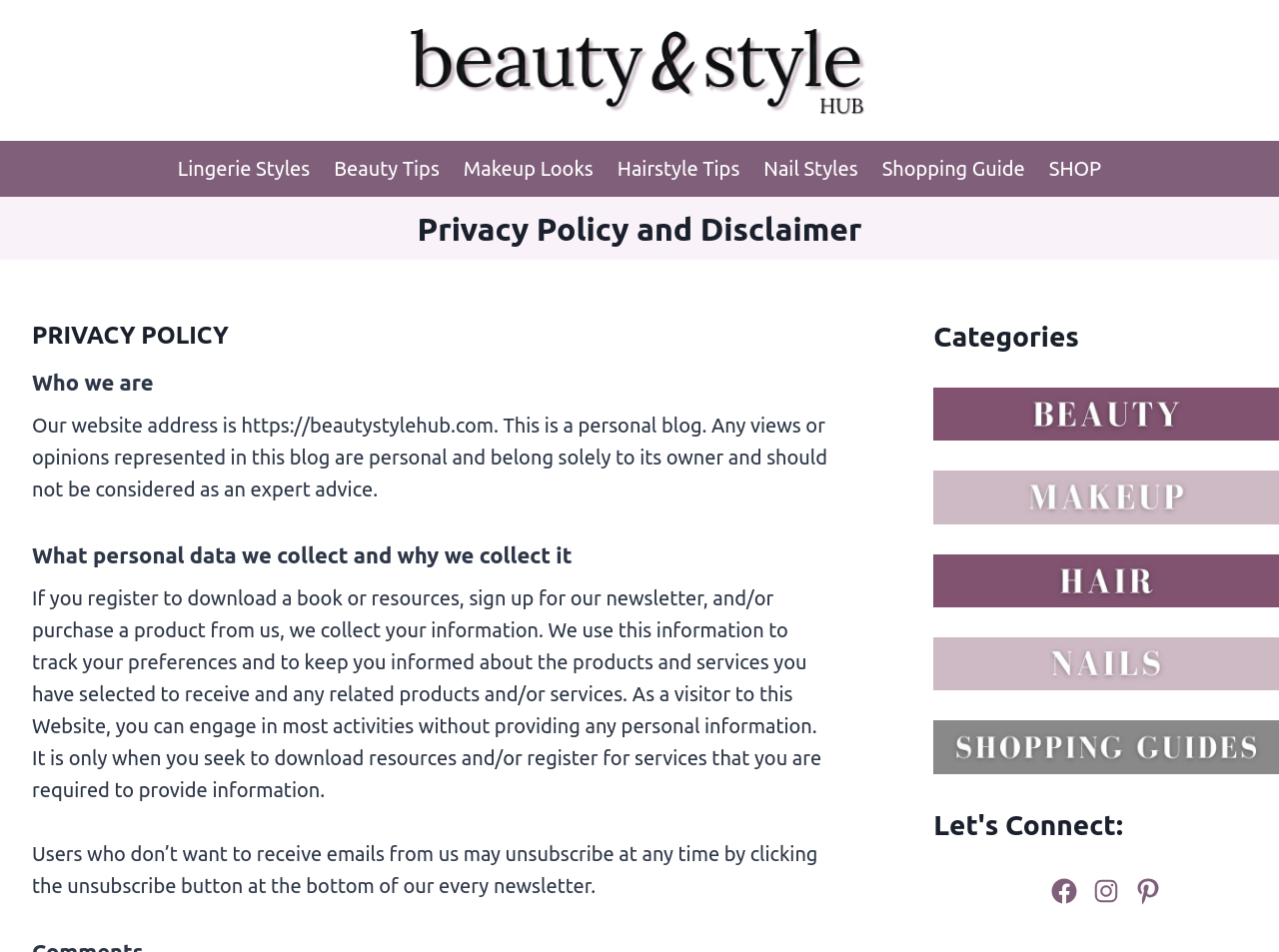What is the name of the blog?
Refer to the image and respond with a one-word or short-phrase answer.

Beauty & Style Hub